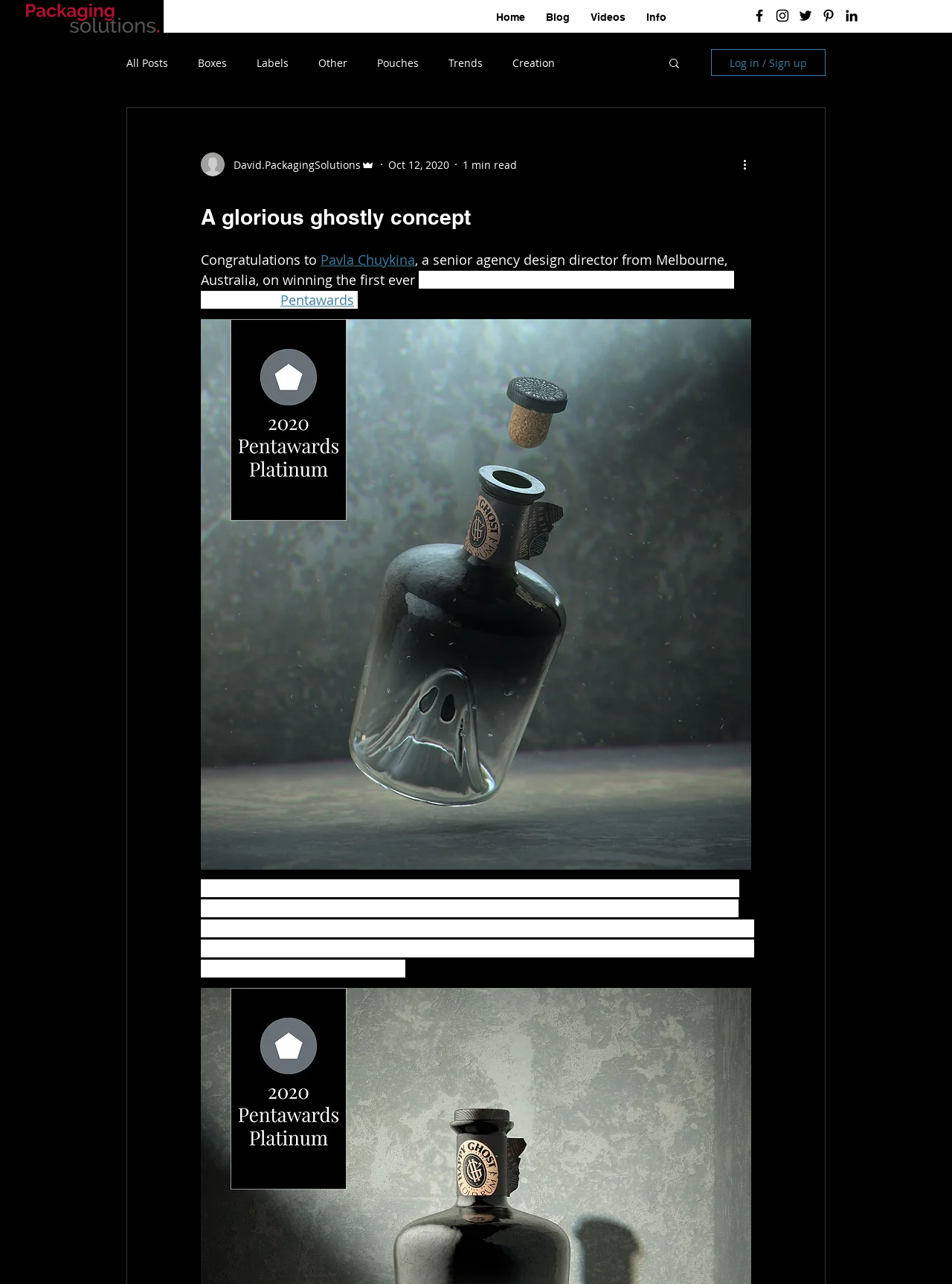From the screenshot, find the bounding box of the UI element matching this description: "← New Year, Positive Vibes". Supply the bounding box coordinates in the form [left, top, right, bottom], each a float between 0 and 1.

None